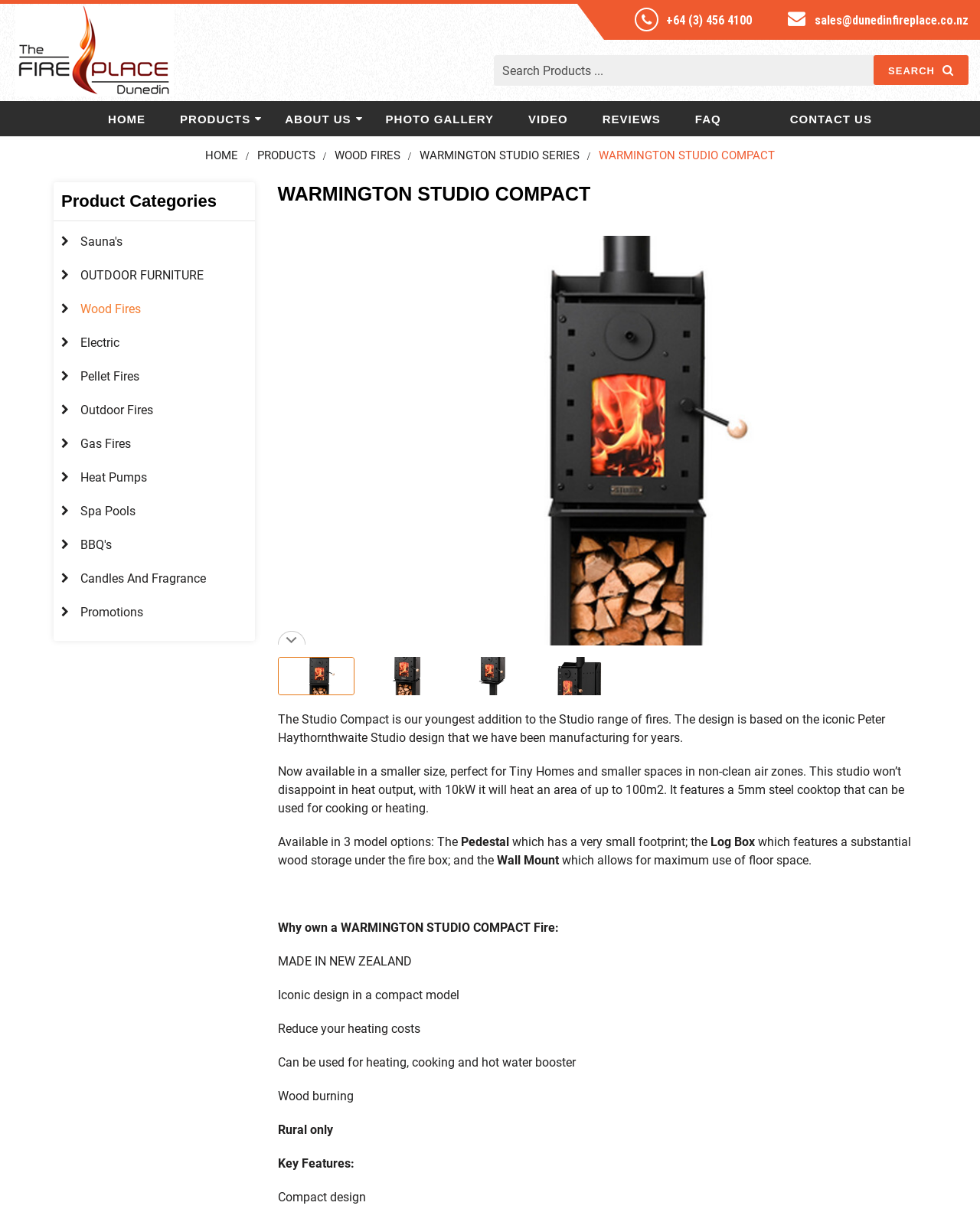Determine the bounding box coordinates of the area to click in order to meet this instruction: "check reviews".

[0.603, 0.086, 0.686, 0.108]